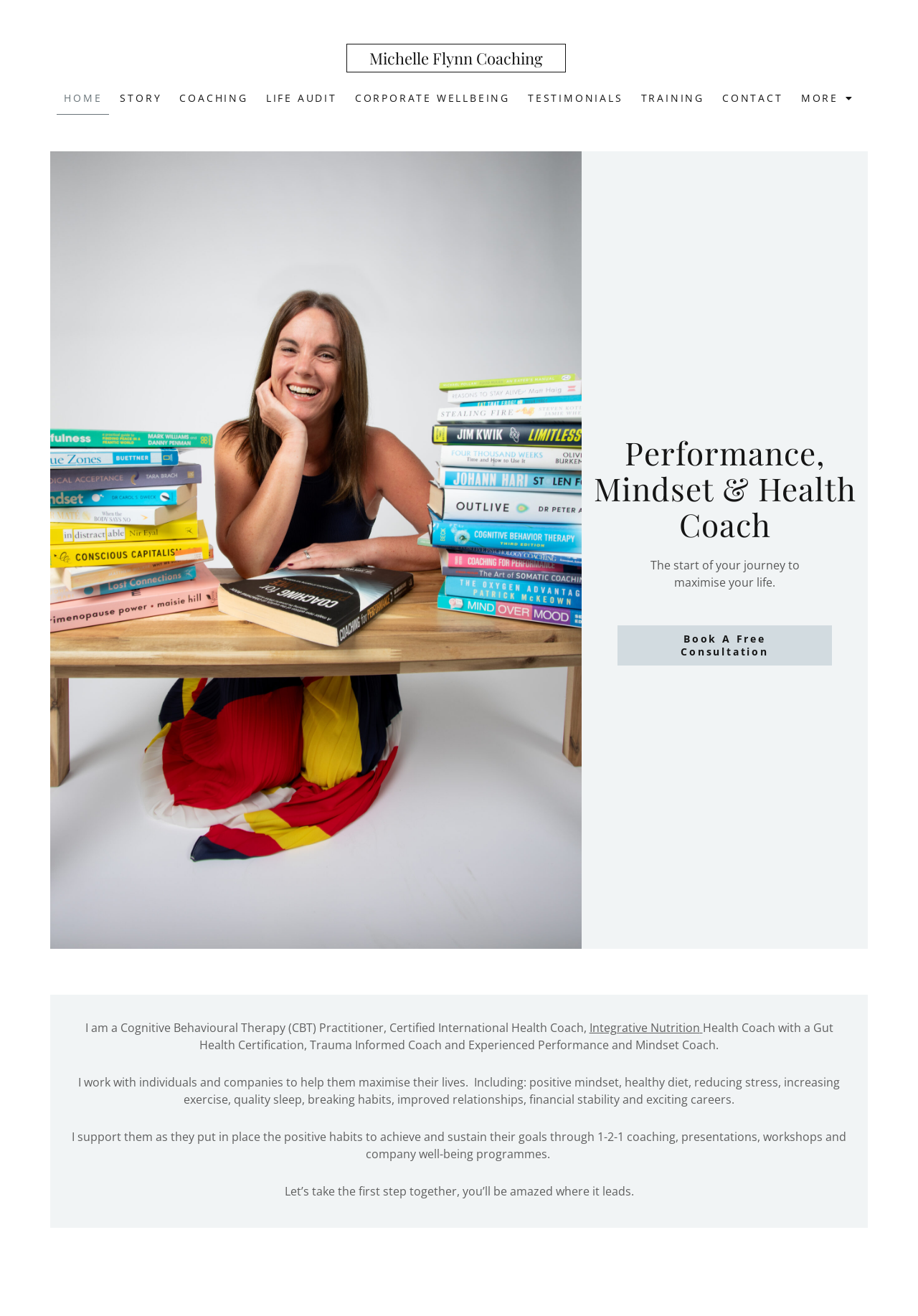Based on the image, give a detailed response to the question: What is the profession of Michelle Flynn?

Based on the webpage, Michelle Flynn is a Performance, Mindset & Health Coach, as indicated by the heading 'Performance, Mindset & Health Coach' and the description of her services and certifications.